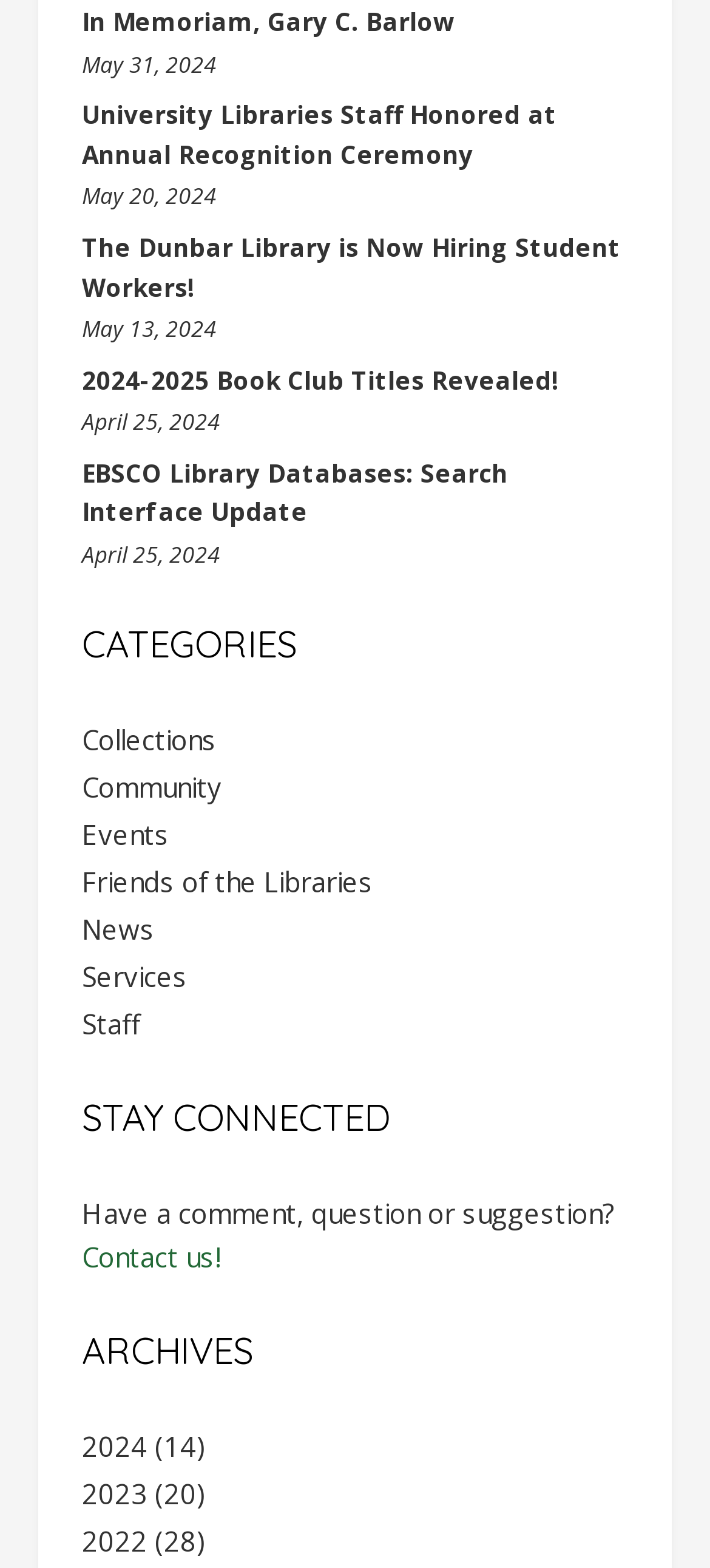What categories are available on the webpage?
Using the details from the image, give an elaborate explanation to answer the question.

The webpage has a section labeled 'CATEGORIES' which contains links to various categories such as 'Collections', 'Community', 'Events', and more.